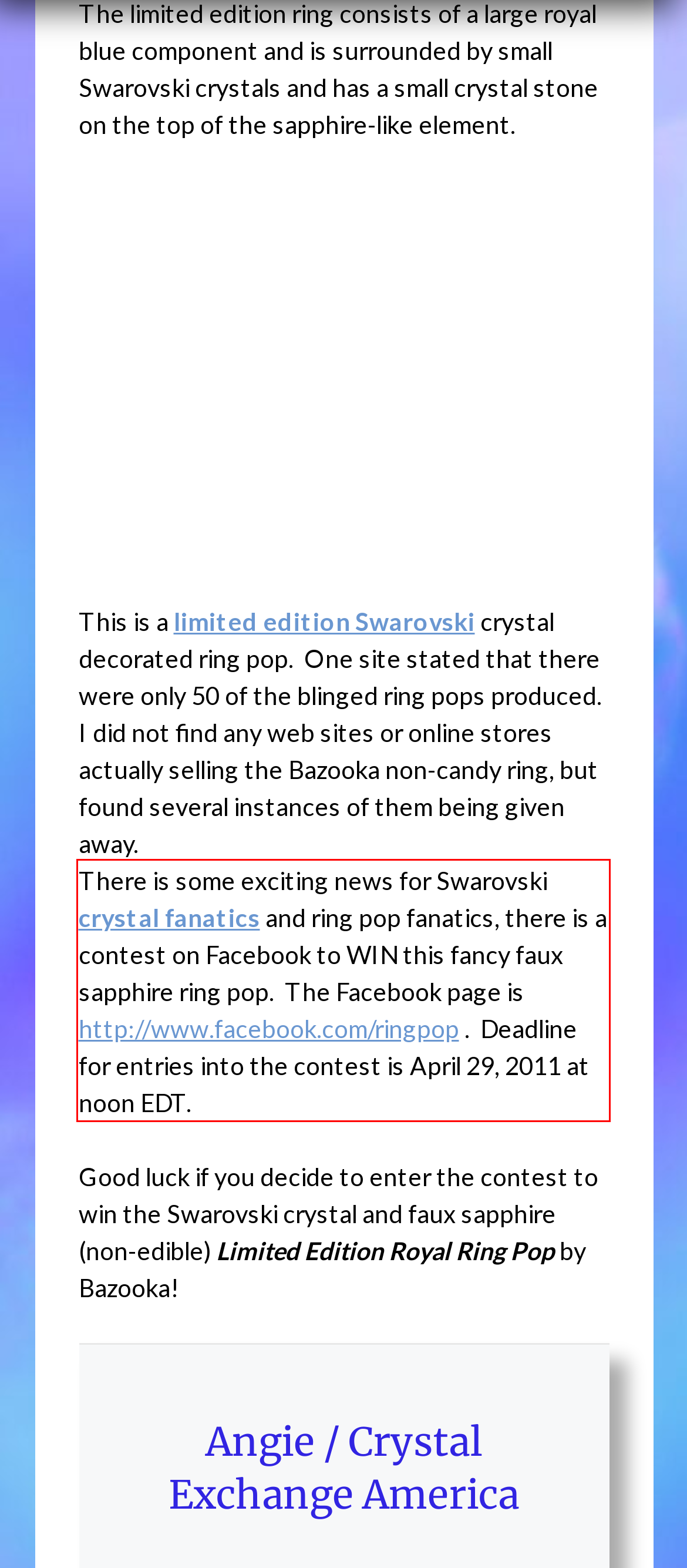You are provided with a screenshot of a webpage that includes a UI element enclosed in a red rectangle. Extract the text content inside this red rectangle.

There is some exciting news for Swarovski crystal fanatics and ring pop fanatics, there is a contest on Facebook to WIN this fancy faux sapphire ring pop. The Facebook page is http://www.facebook.com/ringpop . Deadline for entries into the contest is April 29, 2011 at noon EDT.